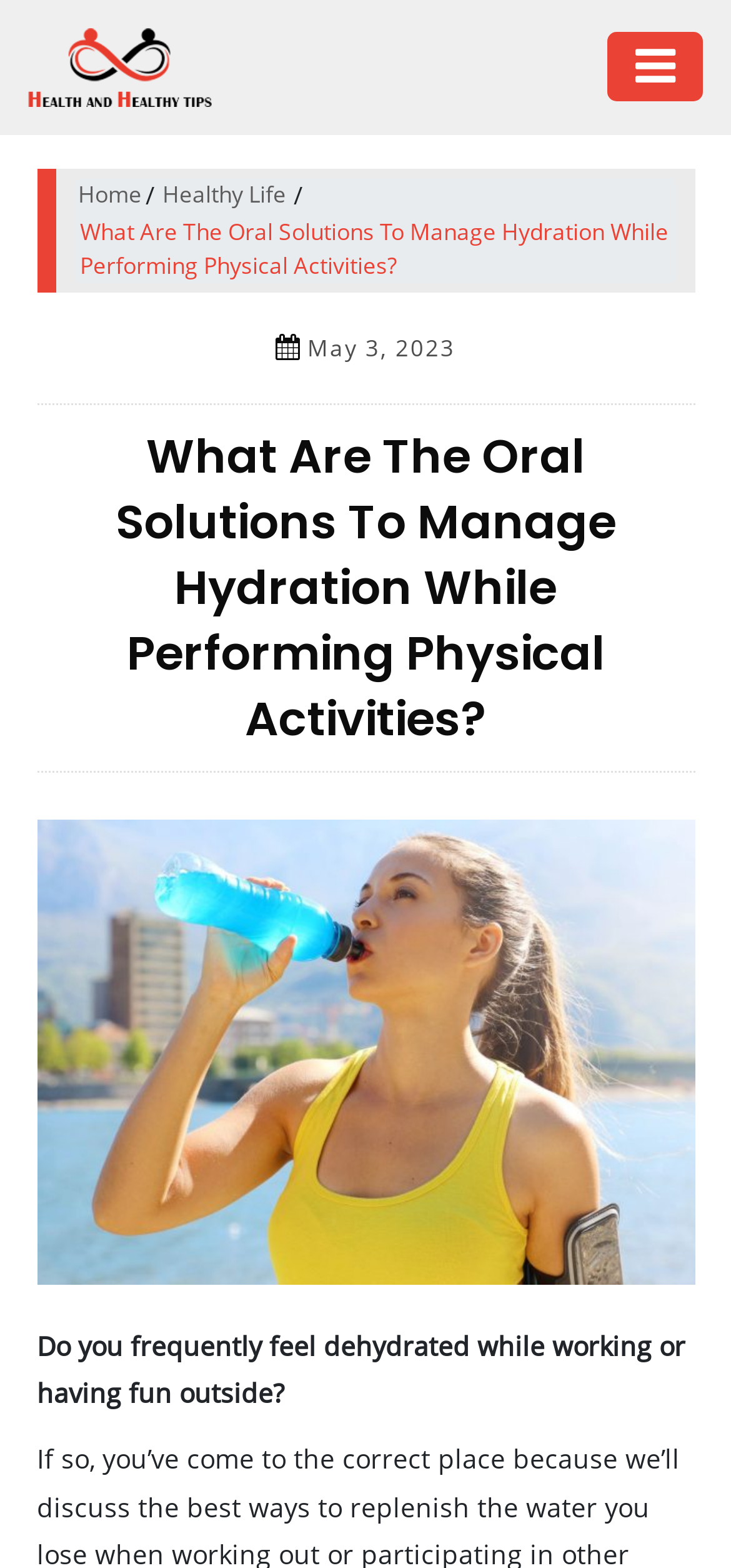Identify the webpage's primary heading and generate its text.

What Are The Oral Solutions To Manage Hydration While Performing Physical Activities?